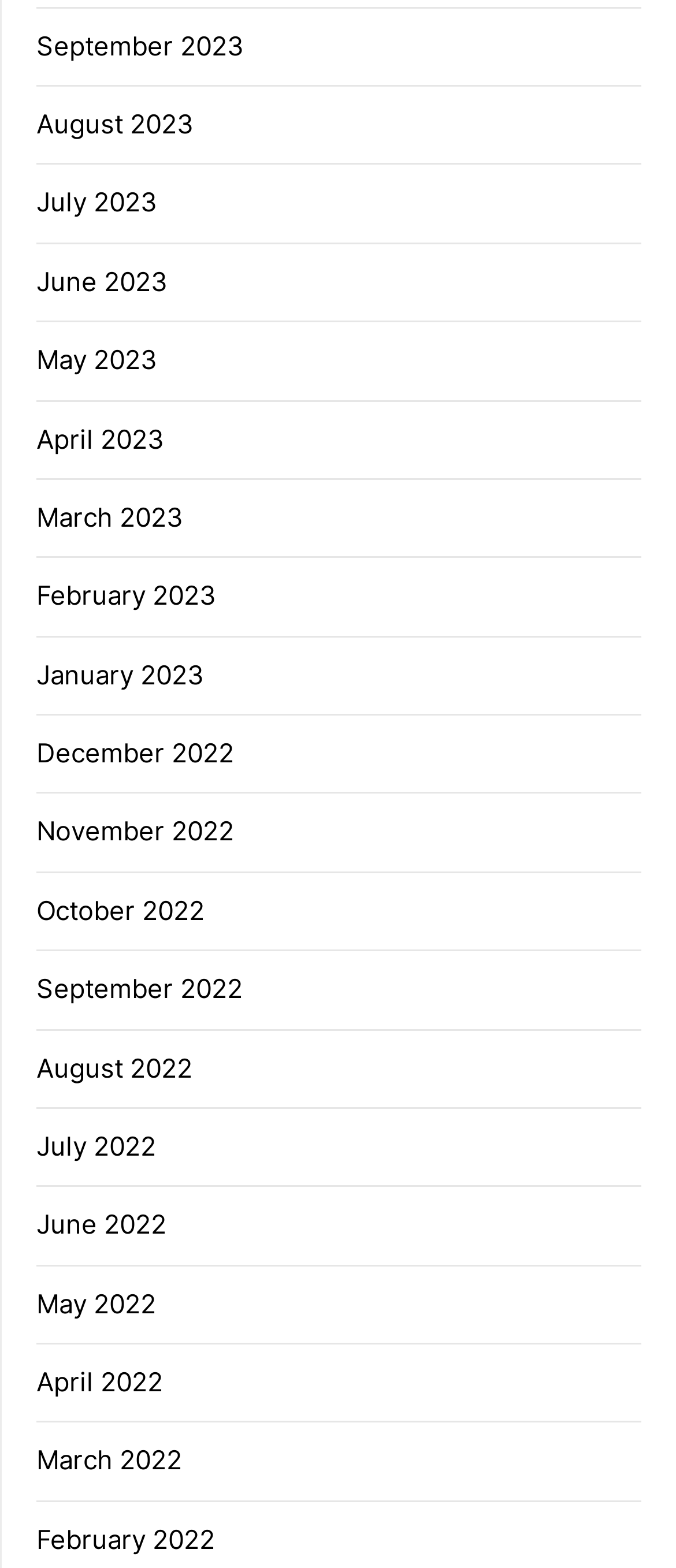Carefully examine the image and provide an in-depth answer to the question: What is the most recent month listed?

By examining the list of links, I found that the topmost link is 'September 2023', which suggests that it is the most recent month listed.